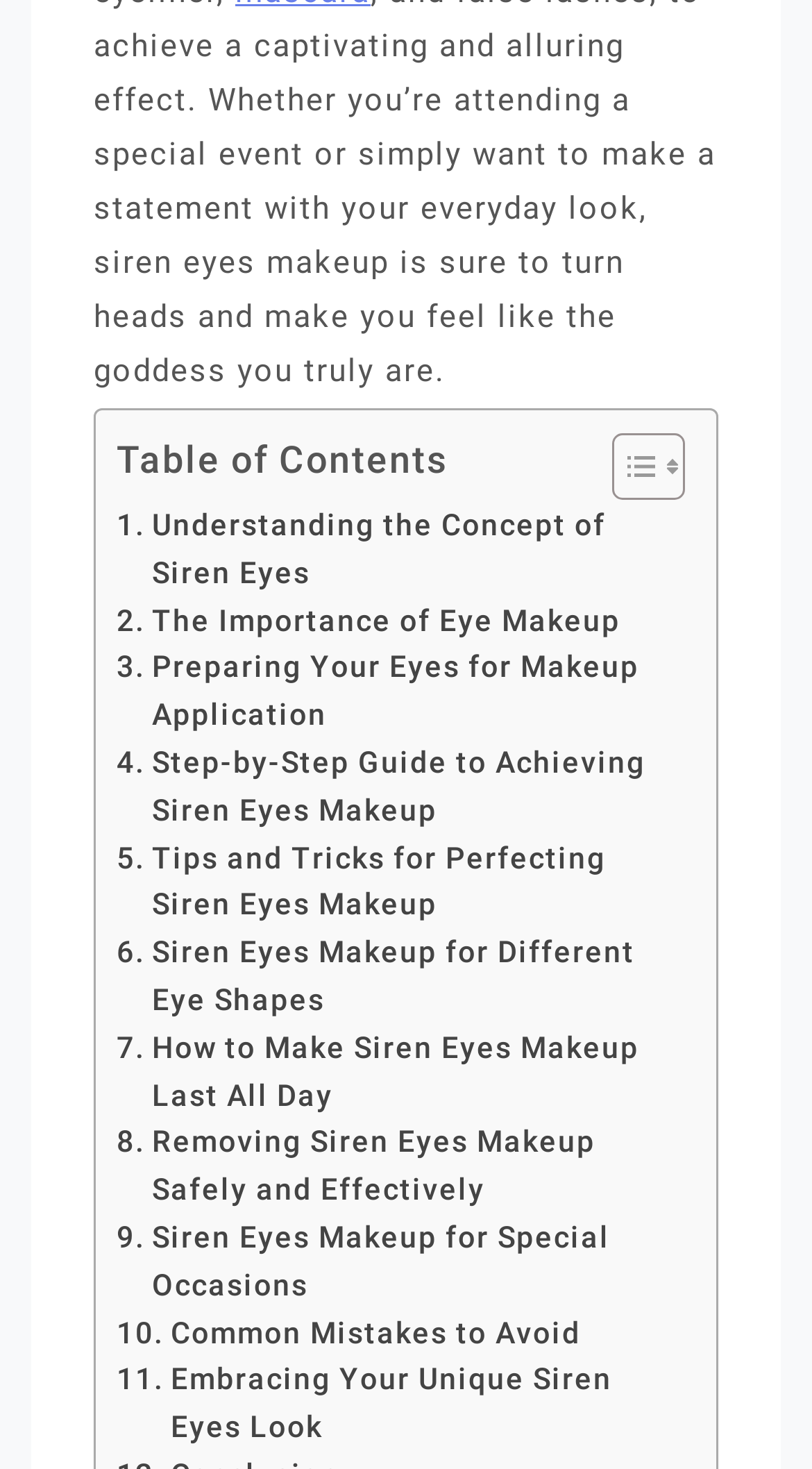What is the last link in the table of contents?
Refer to the image and provide a thorough answer to the question.

I looked at the last link in the 'Table of Contents' section and found that it is 'Embracing Your Unique Siren Eyes Look'.